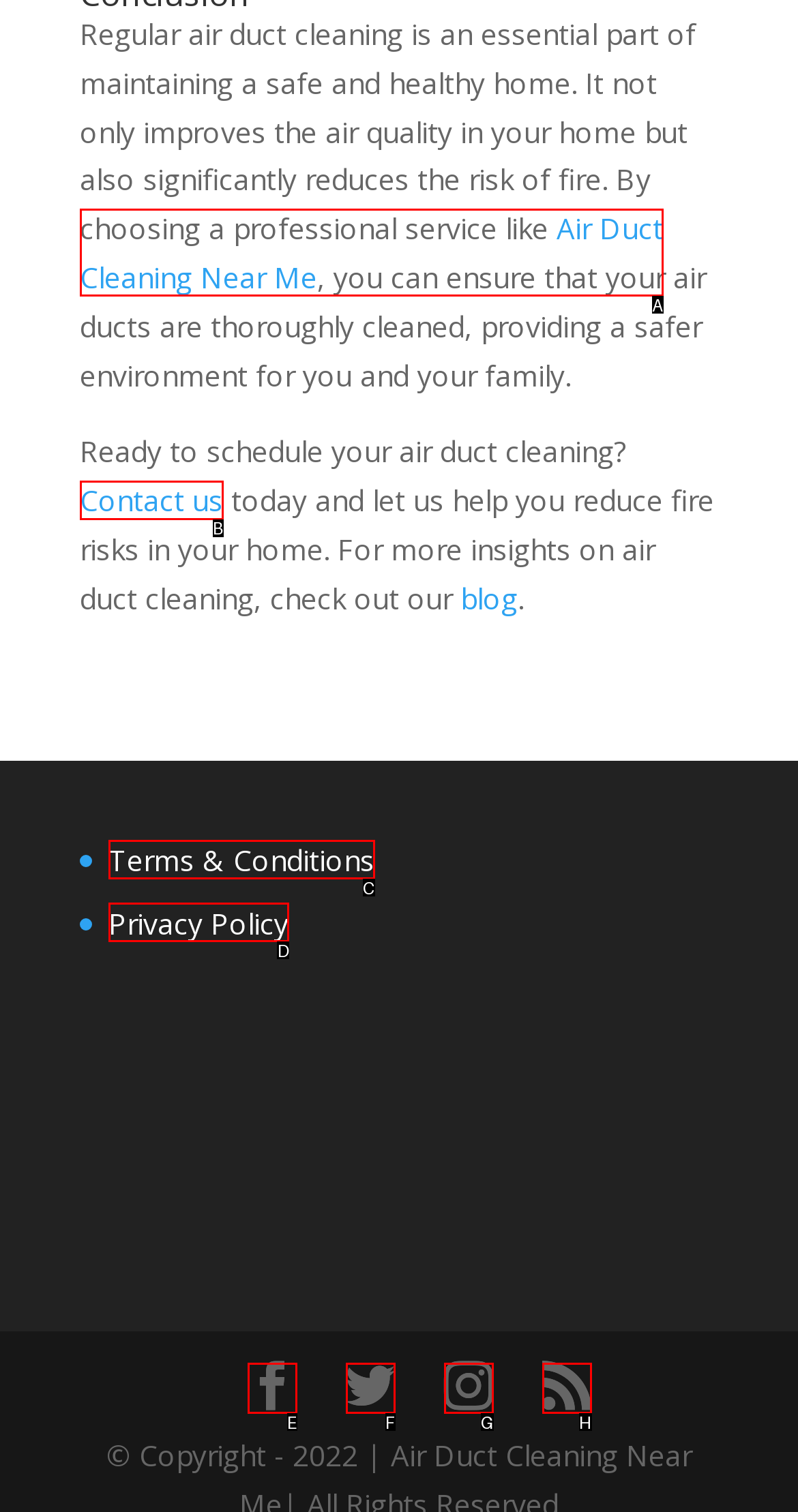Which letter corresponds to the correct option to complete the task: Check the privacy policy?
Answer with the letter of the chosen UI element.

D